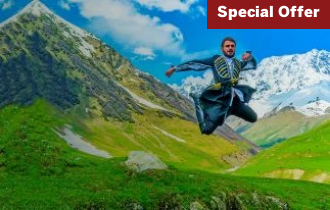Please respond to the question with a concise word or phrase:
What is the attire of the man in the image?

Traditional